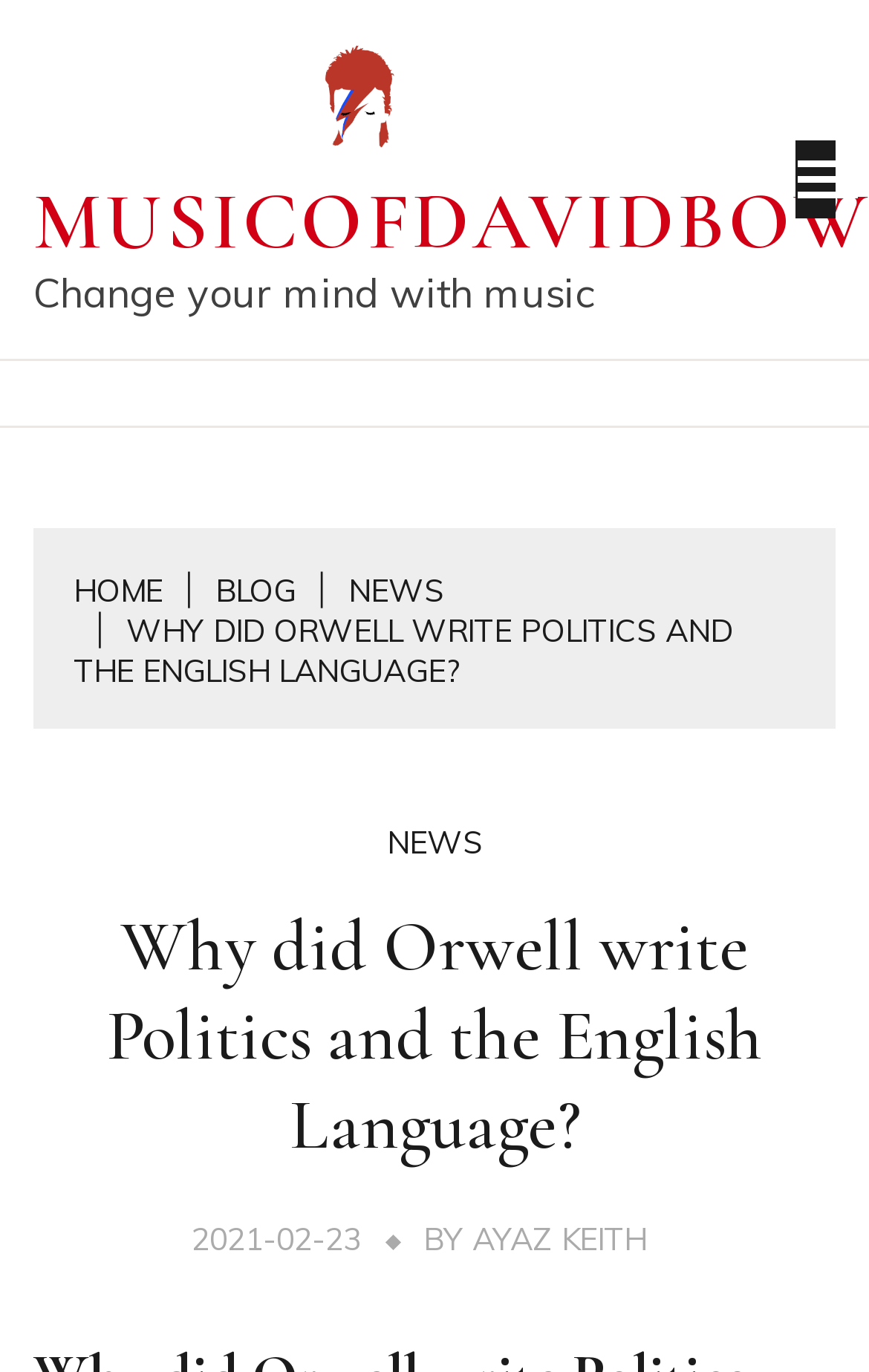What is the title of the article?
Identify the answer in the screenshot and reply with a single word or phrase.

Why did Orwell write Politics and the English Language?